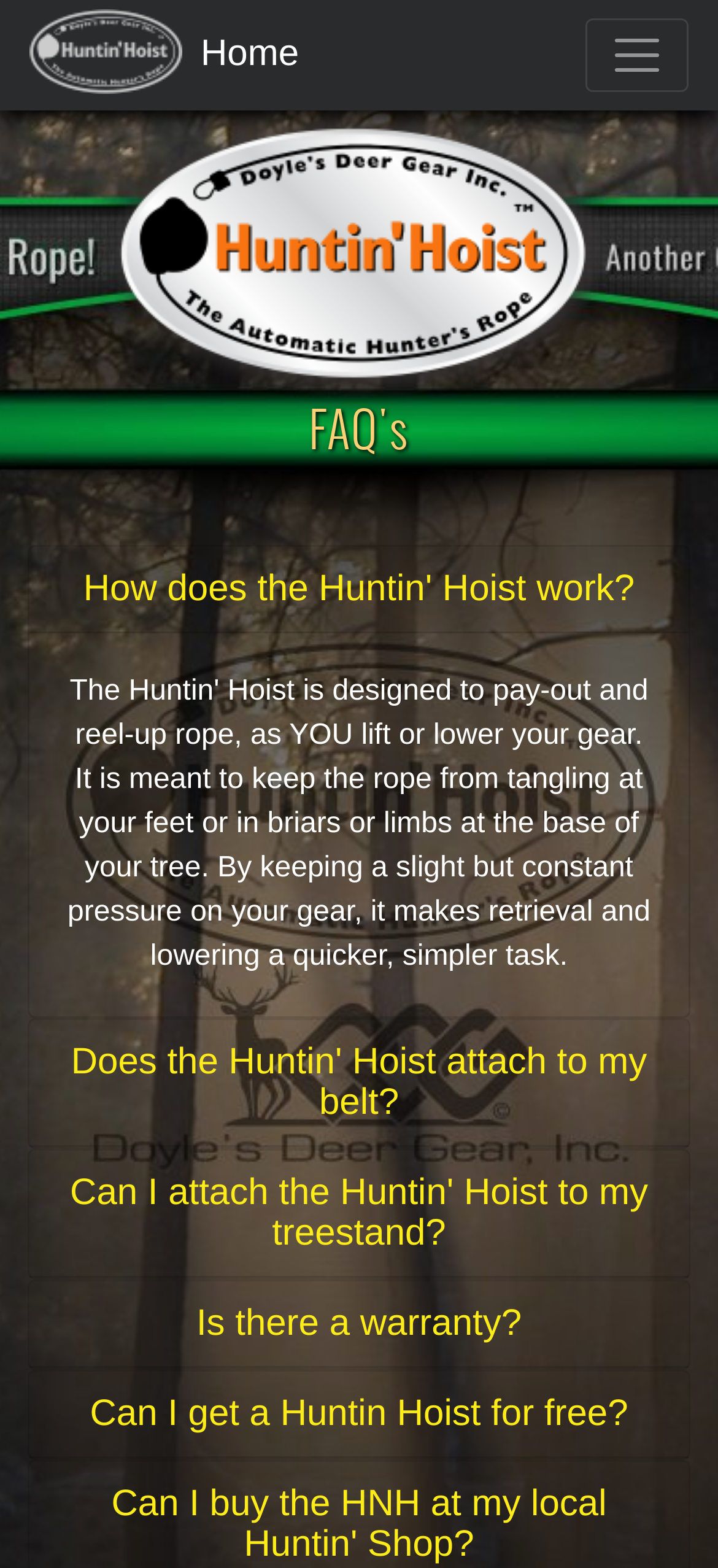Locate the bounding box coordinates of the item that should be clicked to fulfill the instruction: "Read Does the Huntin' Hoist attach to my belt?".

[0.099, 0.664, 0.901, 0.716]